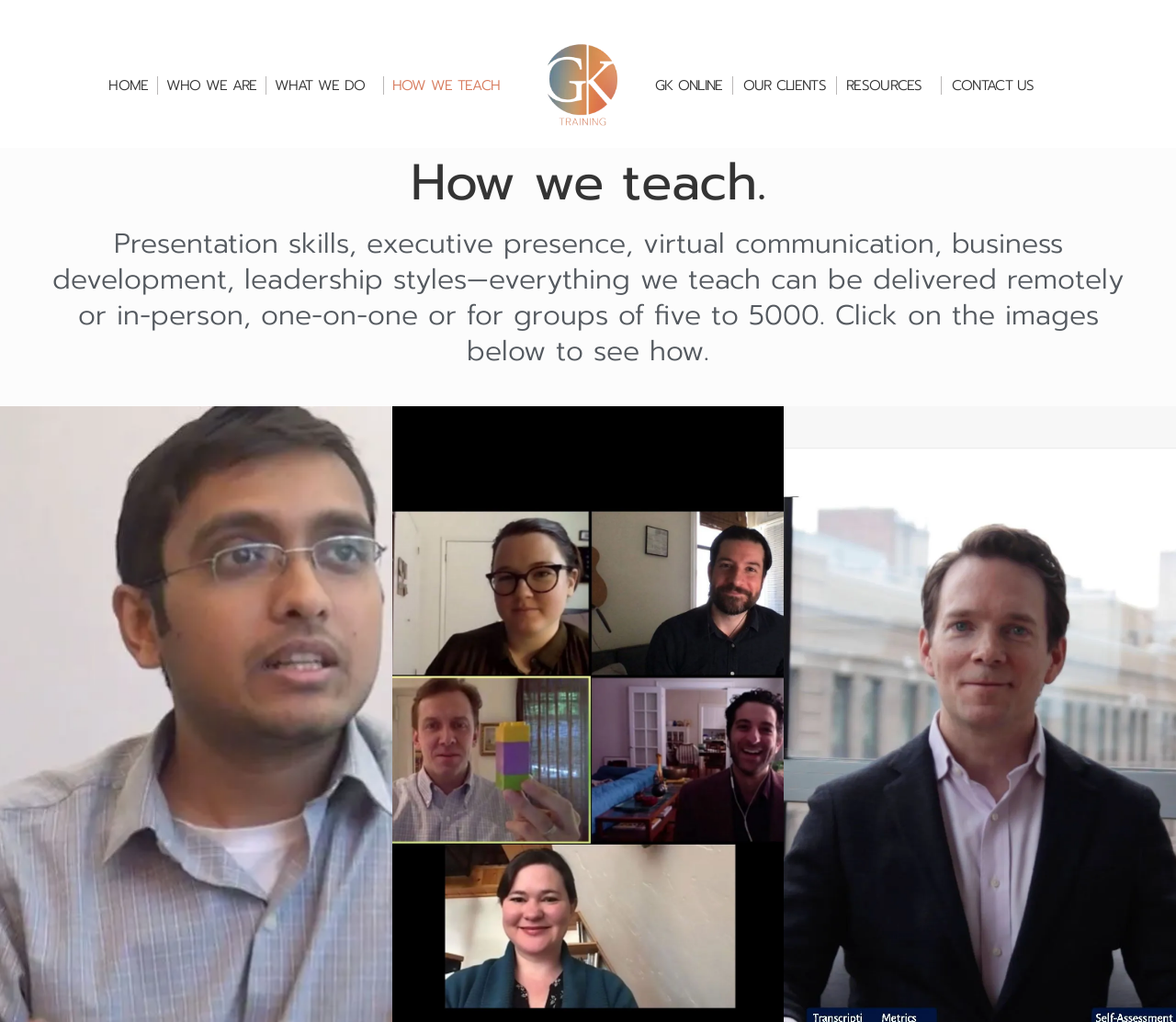What is the range of group size for training?
Using the information from the image, give a concise answer in one word or a short phrase.

5 to 5000